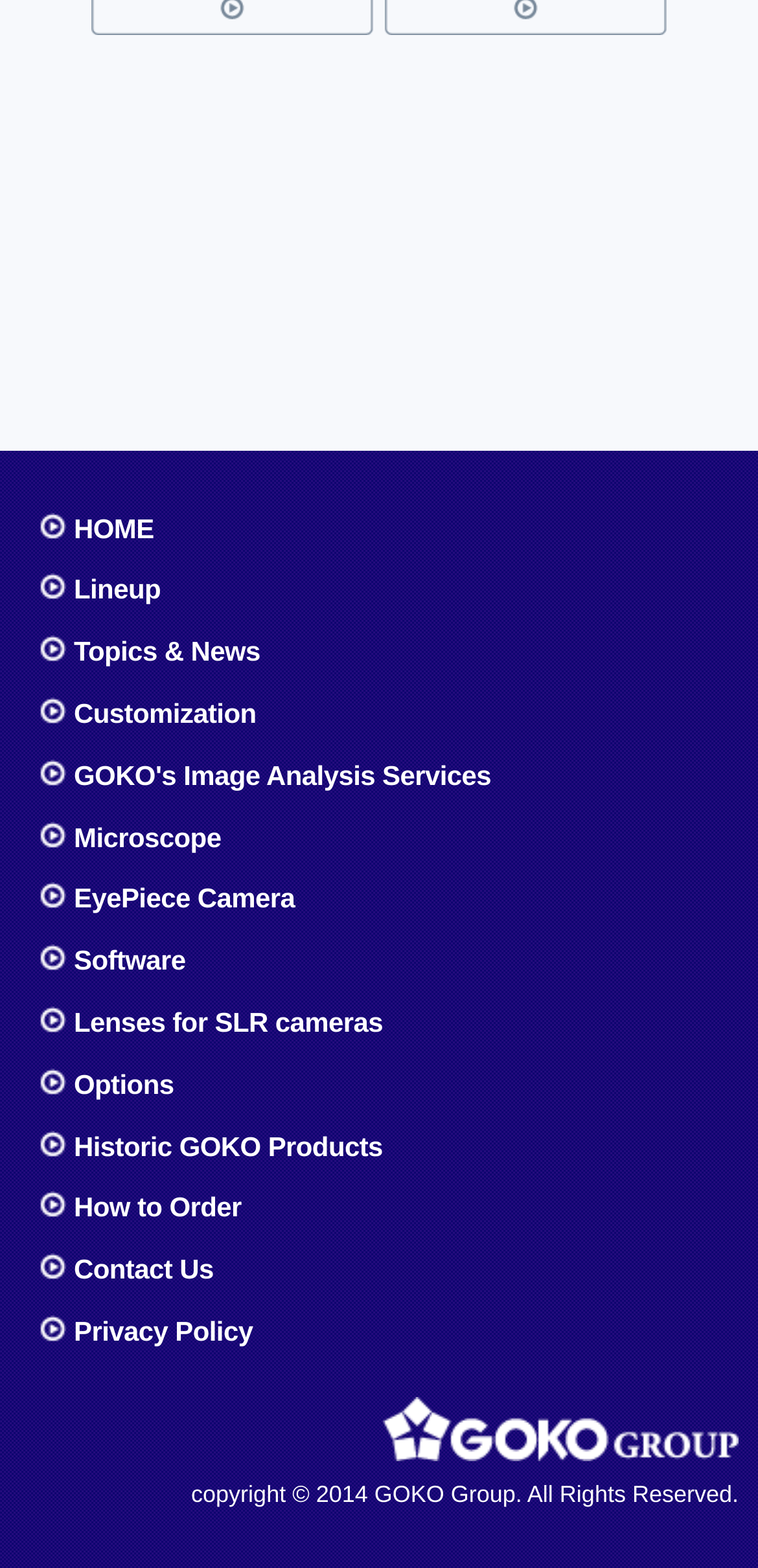Determine the bounding box coordinates of the clickable element necessary to fulfill the instruction: "View GOKO's Image Analysis Services". Provide the coordinates as four float numbers within the 0 to 1 range, i.e., [left, top, right, bottom].

[0.051, 0.482, 0.987, 0.508]